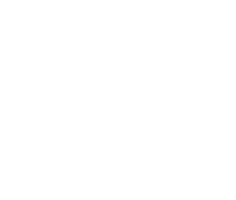Offer an in-depth caption for the image presented.

The image captures a relevant moment related to the musical "We Will Rock You," which showcases an iconic performance filled with energy and enthusiasm. The surrounding context highlights the admiration for legendary guitarist Brian May, who was spotted in the audience at the Ipswich Regent Theatre, experiencing the show alongside fans. This backdrop is complemented by various audience reactions, with many expressing their excitement on social media about sharing the same space as a musical icon. The performance of "We Will Rock You" has become a significant event, running through late September 2023, and continues to resonate with both the cast and fans alike. This moment represents a fusion of music history and contemporary theatrical experience, illustrating the enduring impact of Queen's legacy.